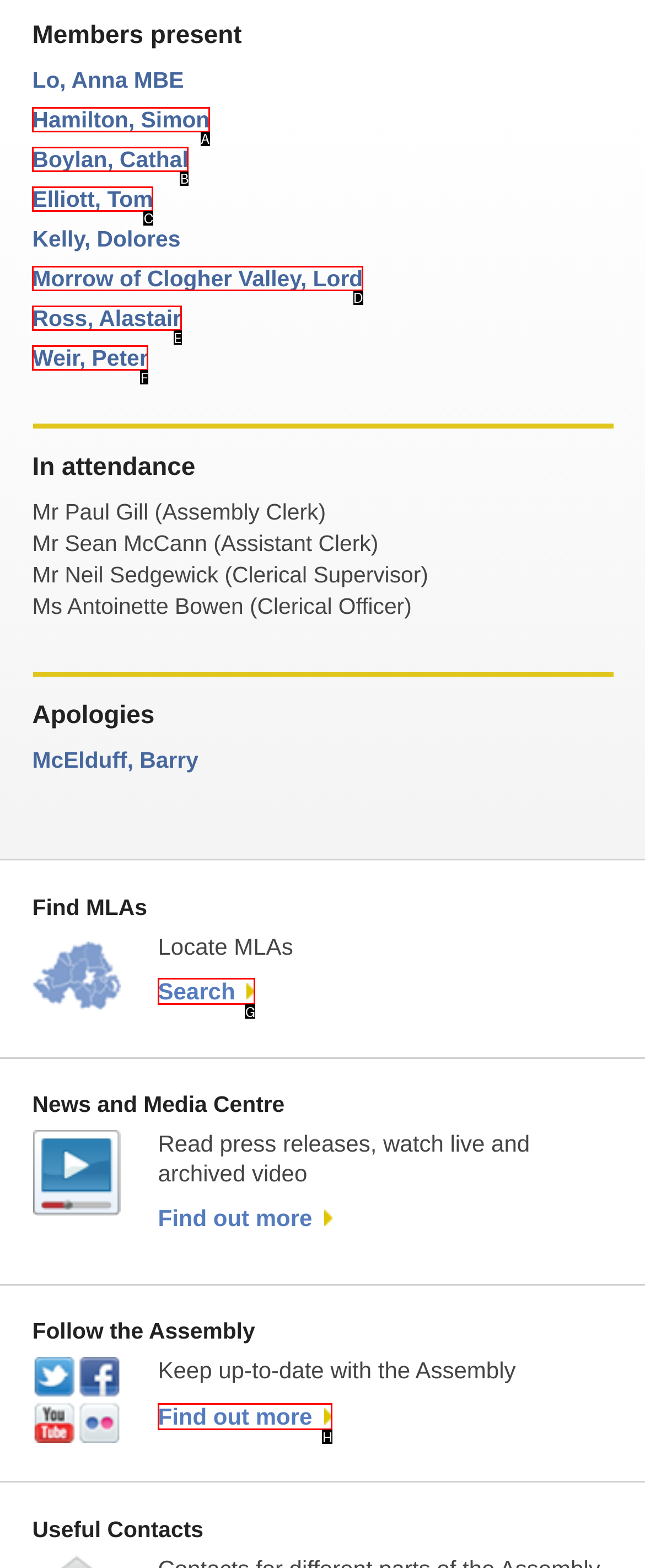Select the letter of the UI element that matches this task: Follow the Assembly on social media
Provide the answer as the letter of the correct choice.

H